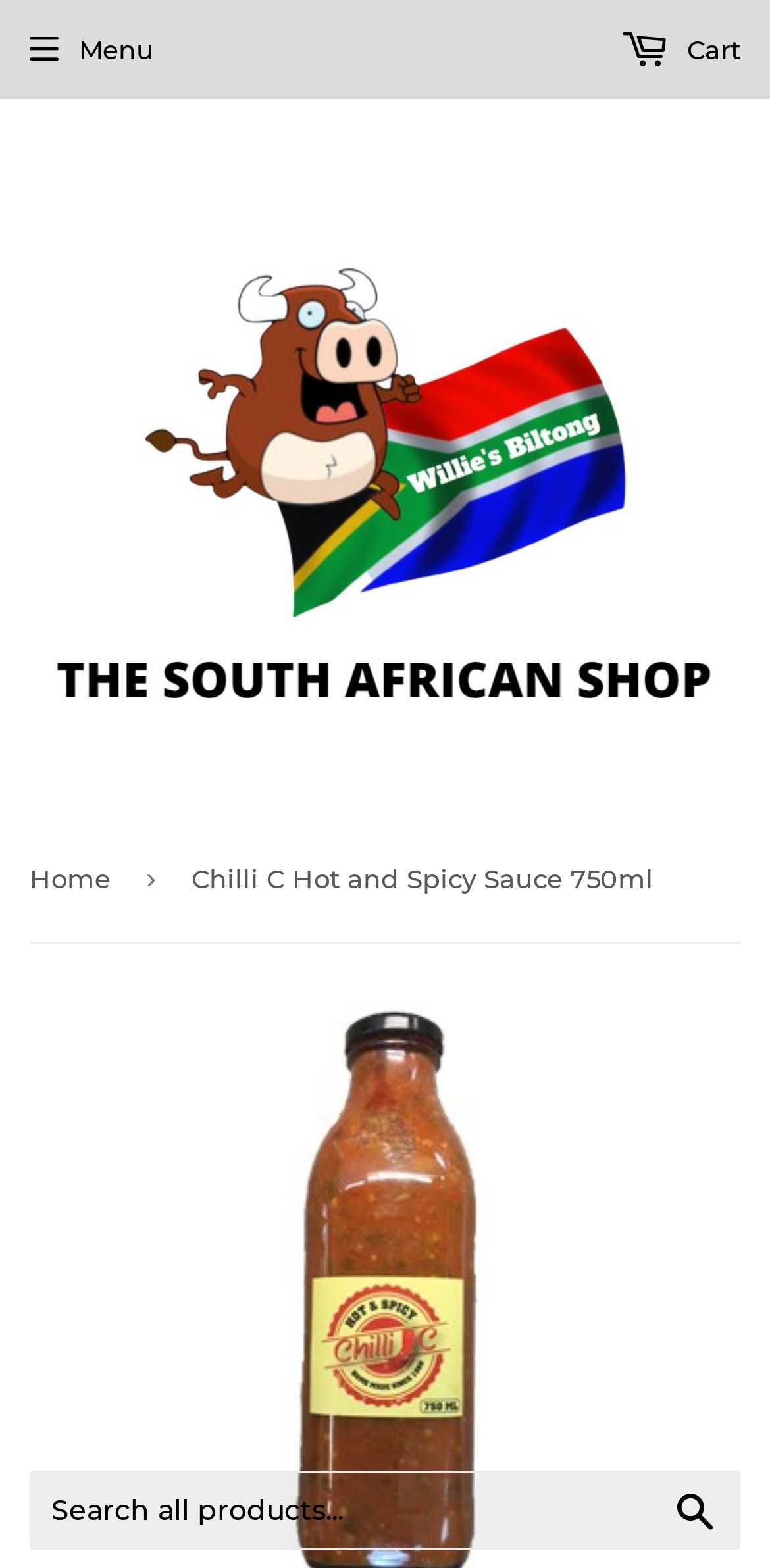How many links are present in the navigation breadcrumbs section?
Kindly answer the question with as much detail as you can.

I counted the number of link elements within the navigation breadcrumbs section and found only one link with the text 'Home', therefore the answer is 1.